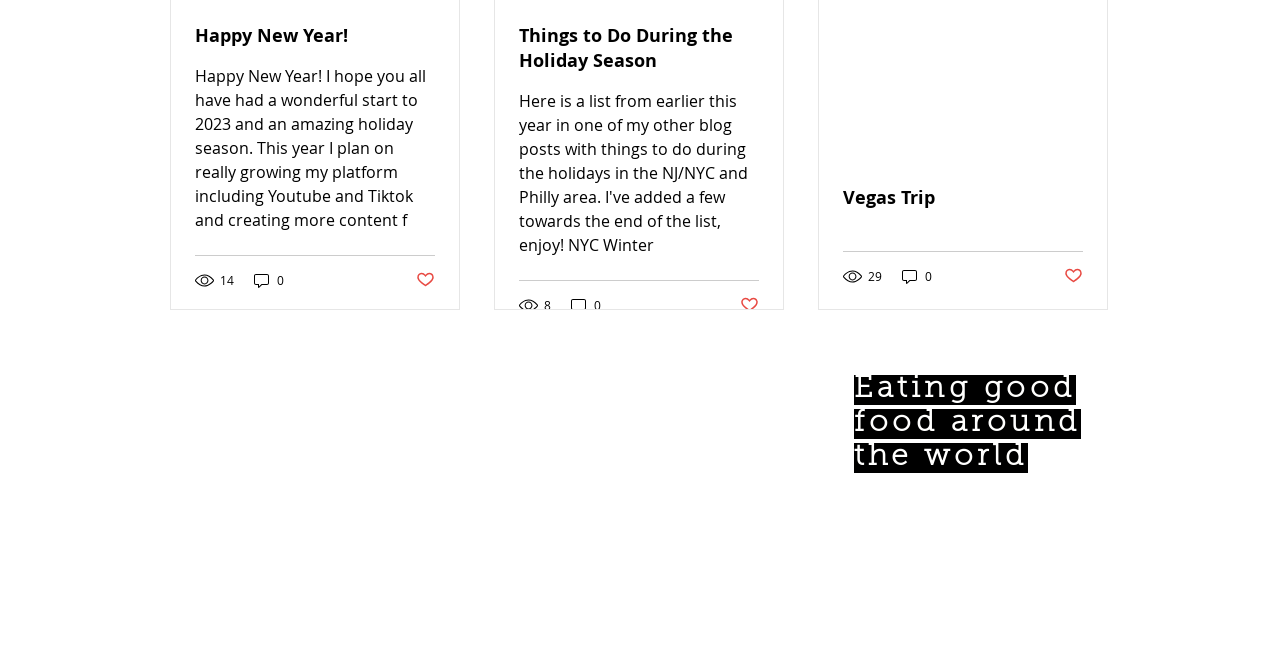Determine the bounding box coordinates for the element that should be clicked to follow this instruction: "Like the post with 14 views". The coordinates should be given as four float numbers between 0 and 1, in the format [left, top, right, bottom].

[0.325, 0.406, 0.34, 0.436]